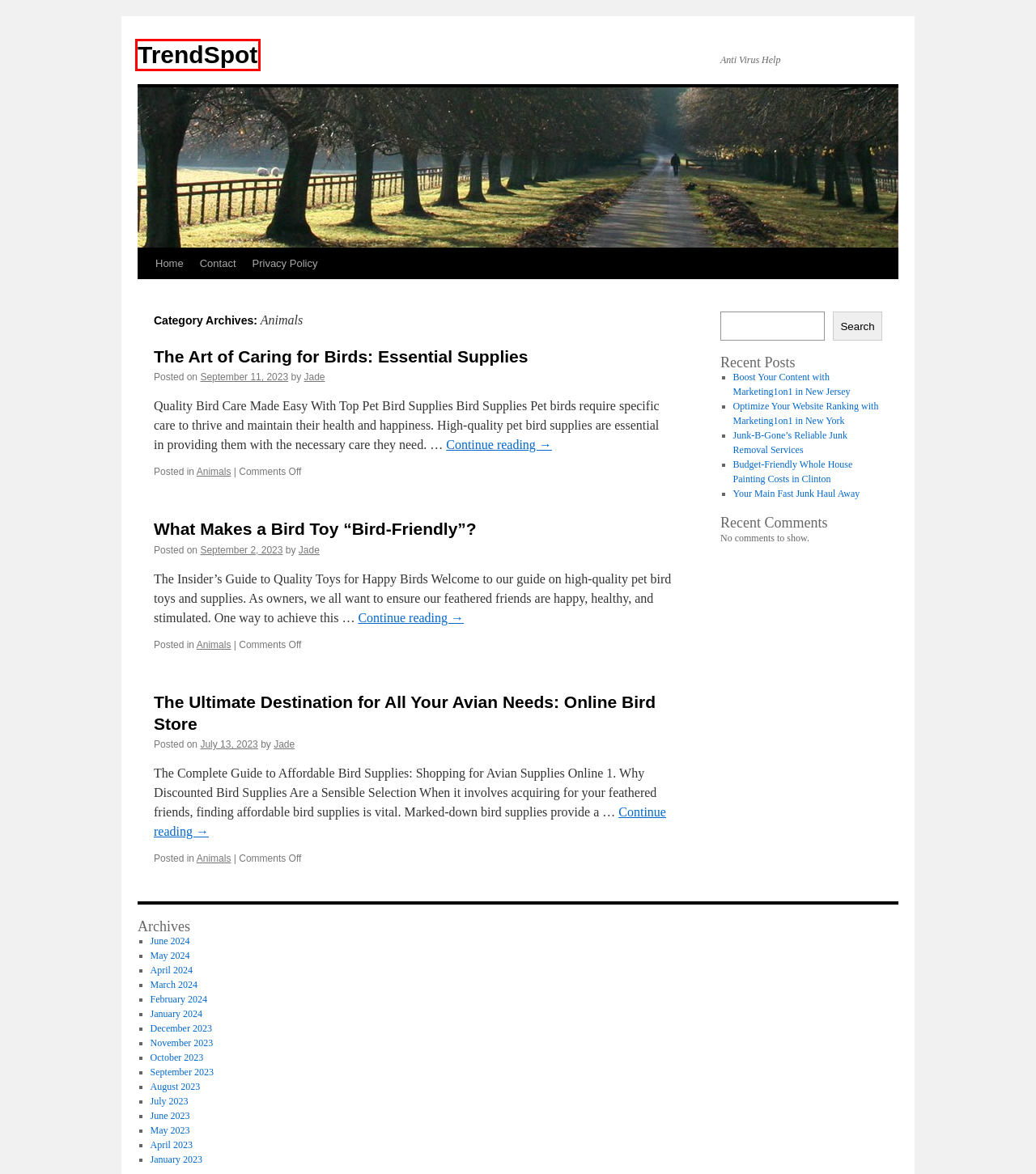Look at the given screenshot of a webpage with a red rectangle bounding box around a UI element. Pick the description that best matches the new webpage after clicking the element highlighted. The descriptions are:
A. Your Main Fast Junk Haul Away | TrendSpot
B. November | 2023 | TrendSpot
C. TrendSpot | Anti Virus Help
D. July | 2023 | TrendSpot
E. April | 2024 | TrendSpot
F. Budget-Friendly Whole House Painting Costs in Clinton | TrendSpot
G. August | 2023 | TrendSpot
H. June | 2024 | TrendSpot

C